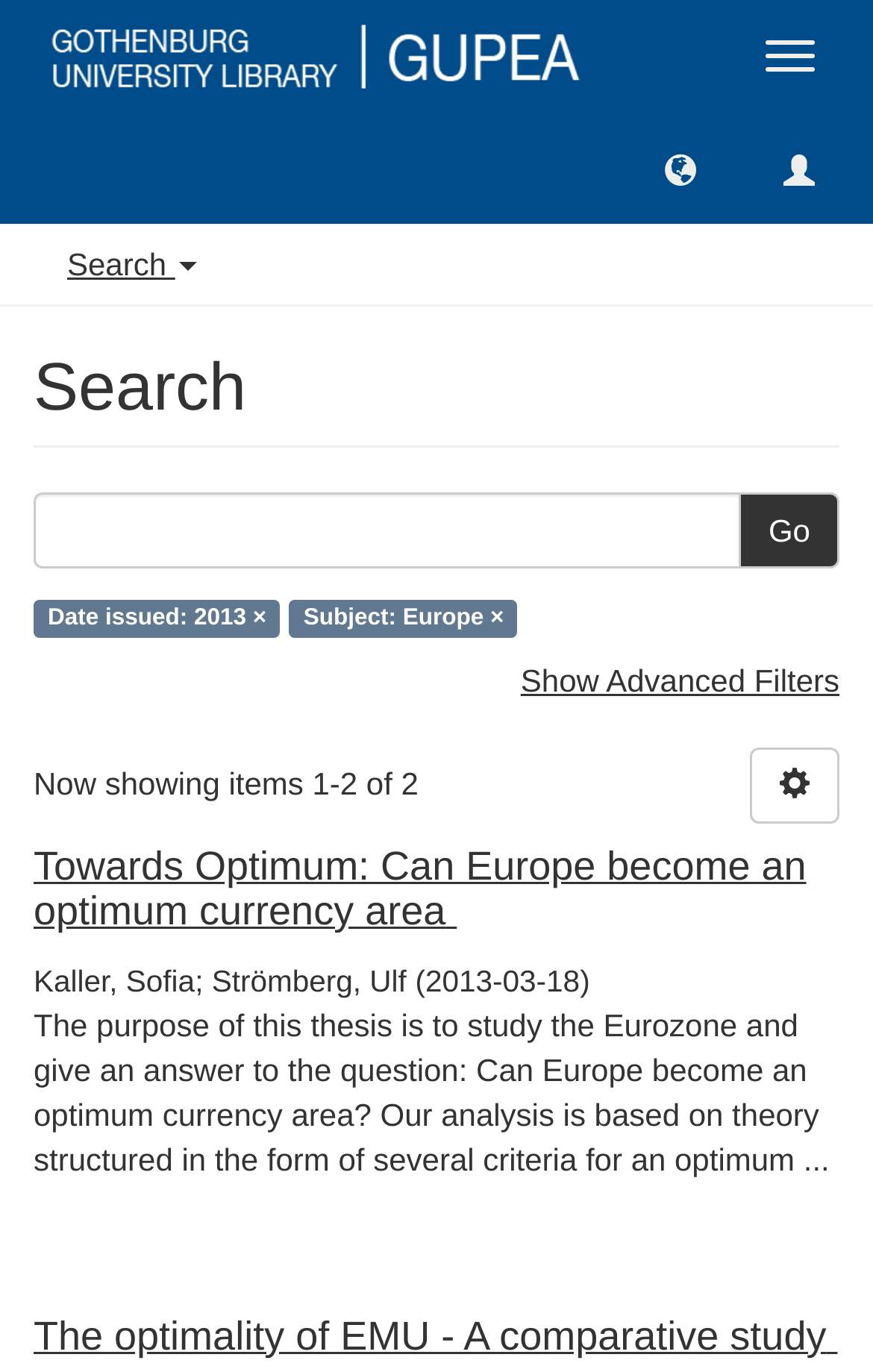Locate the bounding box coordinates of the element's region that should be clicked to carry out the following instruction: "Toggle navigation". The coordinates need to be four float numbers between 0 and 1, i.e., [left, top, right, bottom].

[0.849, 0.013, 0.962, 0.069]